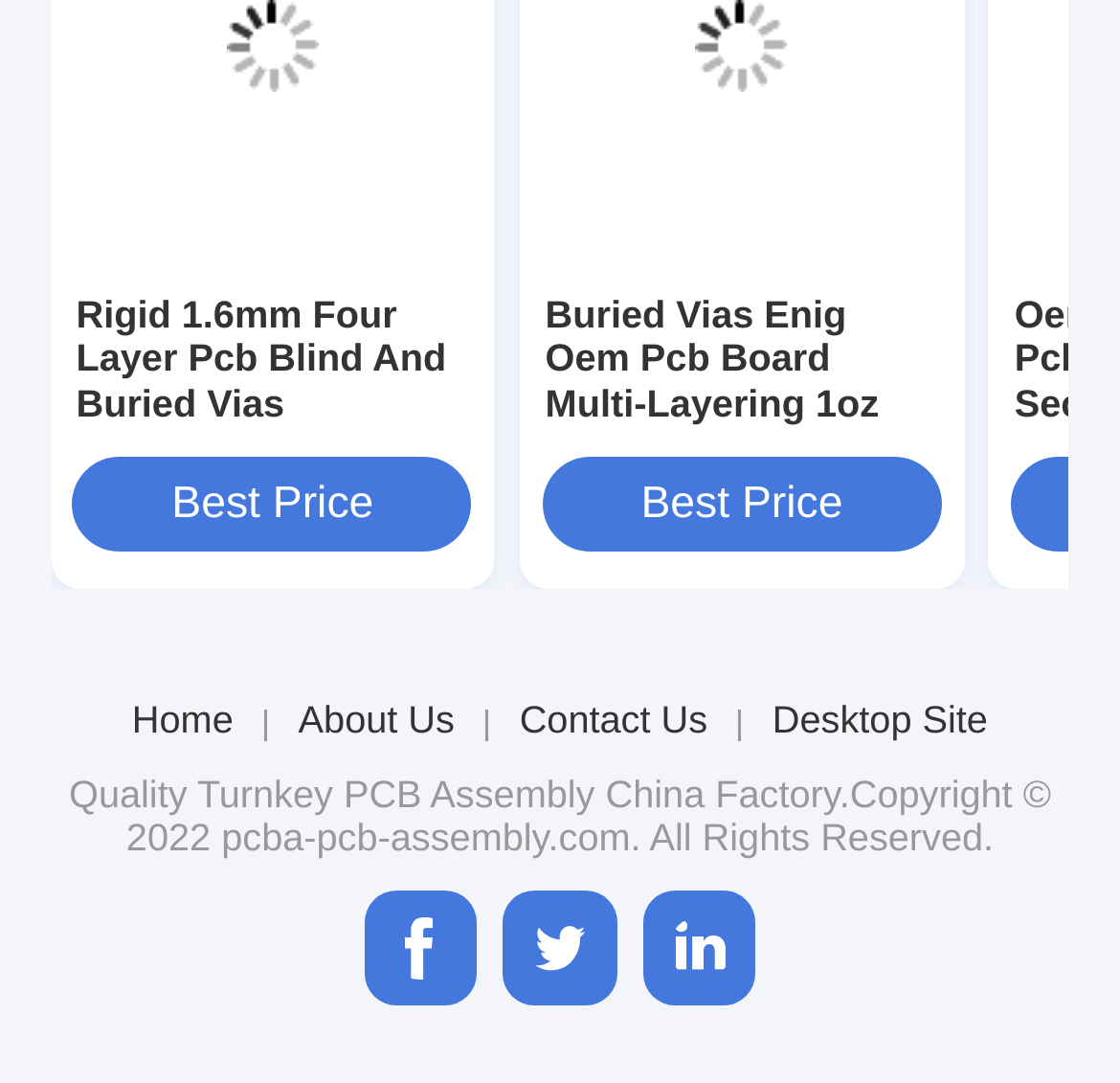Identify the coordinates of the bounding box for the element that must be clicked to accomplish the instruction: "Check Turnkey PCB Assembly".

[0.176, 0.715, 0.531, 0.754]